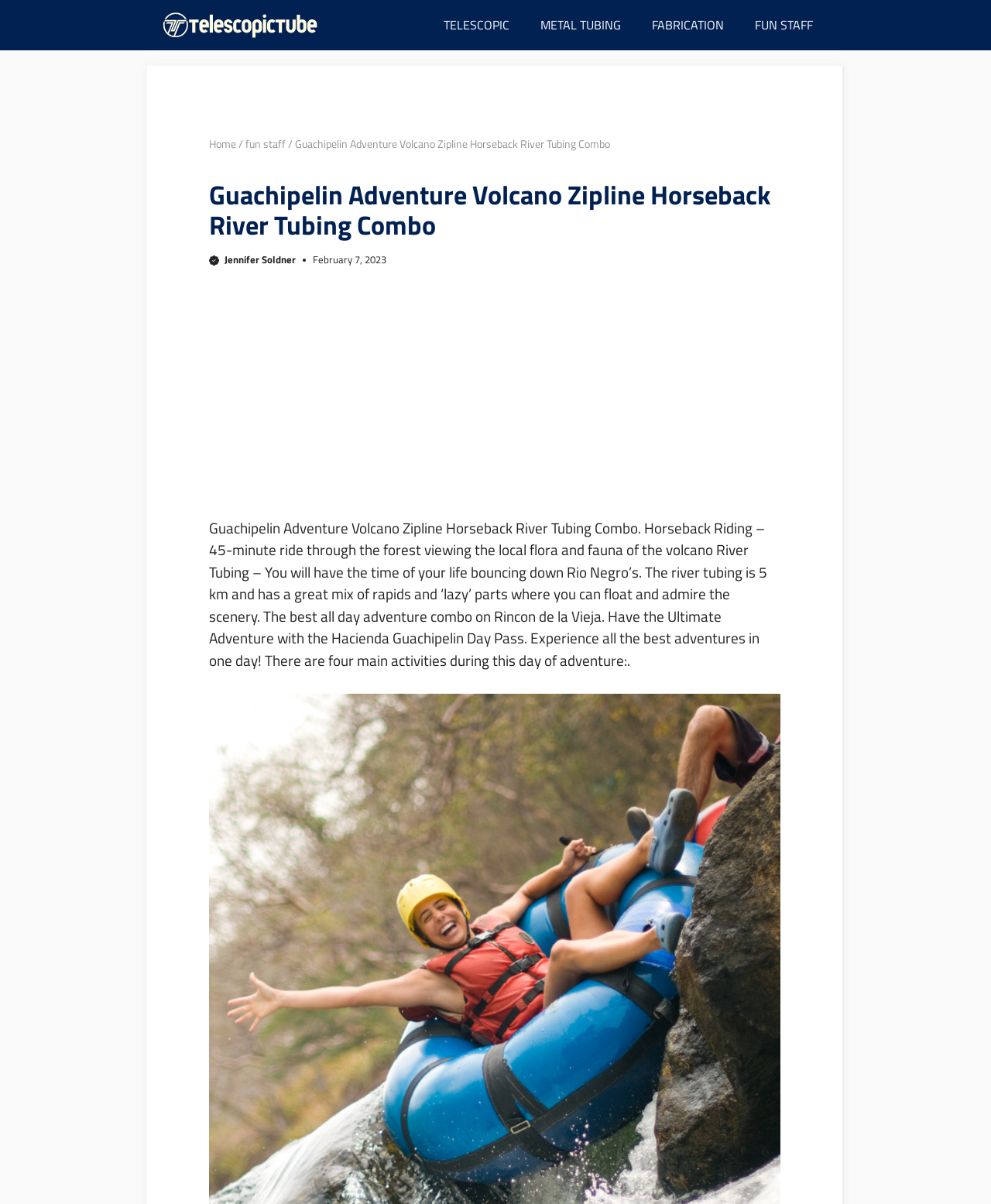Give a complete and precise description of the webpage's appearance.

This webpage is about the Guachipelin Adventure Volcano Zipline Horseback River Tubing Combo. At the top, there is a primary navigation menu with five links: "Telescopic Tube", "TELESCOPIC", "METAL TUBING", "FABRICATION", and "FUN STAFF". Below the navigation menu, there is a breadcrumbs navigation section with links to "Home", "fun staff", and the current page title "Guachipelin Adventure Volcano Zipline Horseback River Tubing Combo".

The main content of the page is divided into two sections. On the left, there is a heading with the same title as the page, followed by an image, a link to "Jennifer Soldner", another image, and a time stamp "February 7, 2023". On the right, there is a header section with an insertion point, followed by a long paragraph of text describing the Guachipelin Adventure Volcano Zipline Horseback River Tubing Combo. The text explains the activities included in the combo, such as horseback riding, river tubing, and the Ultimate Adventure with the Hacienda Guachipelin Day Pass.

There are a total of four images on the page, two of which are icons or logos, and two are likely larger images related to the adventure activities. There are also several links and navigation elements throughout the page, making it easy to navigate and find related information.